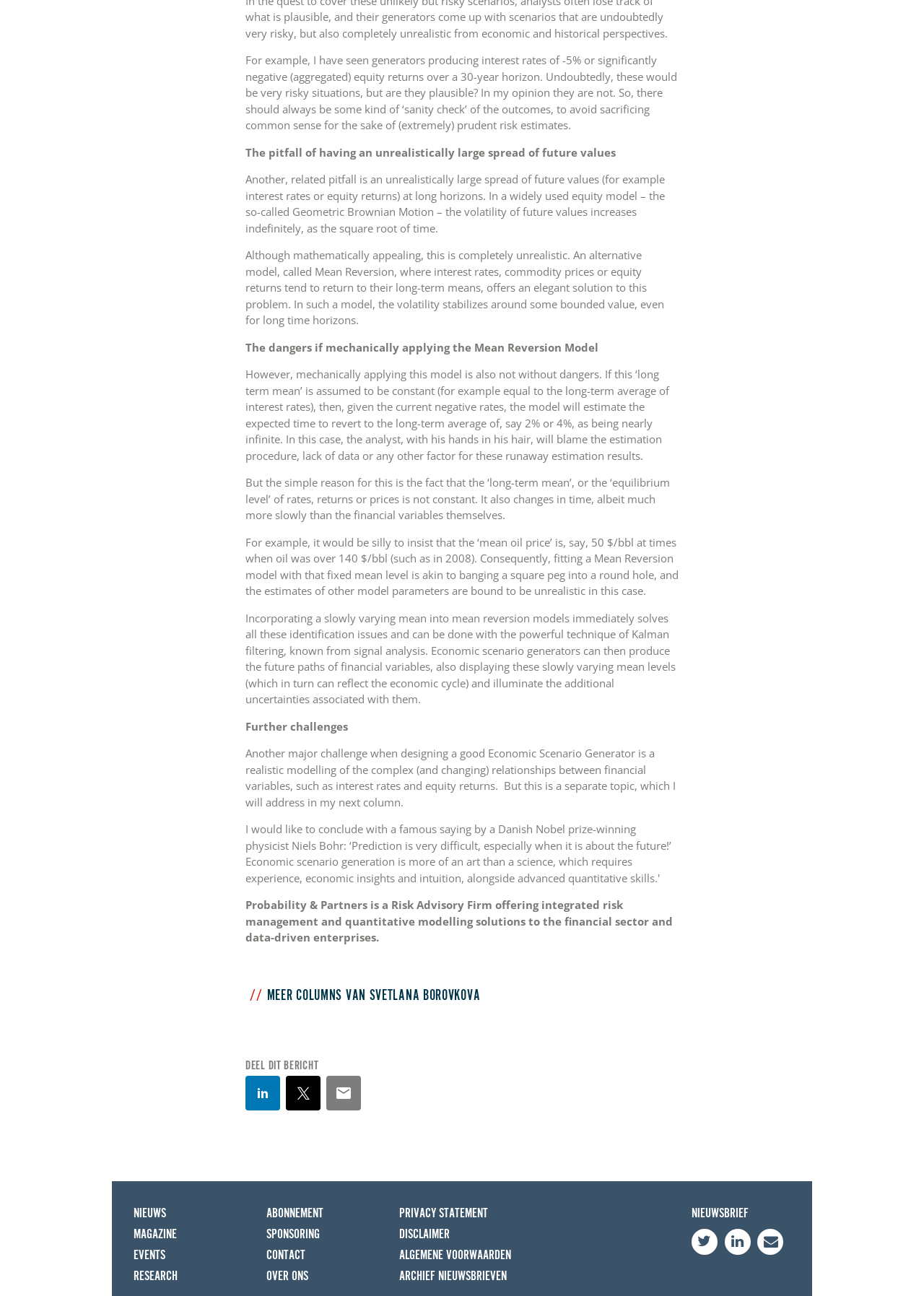Find the bounding box coordinates for the area that must be clicked to perform this action: "Go to news page".

[0.145, 0.928, 0.277, 0.944]